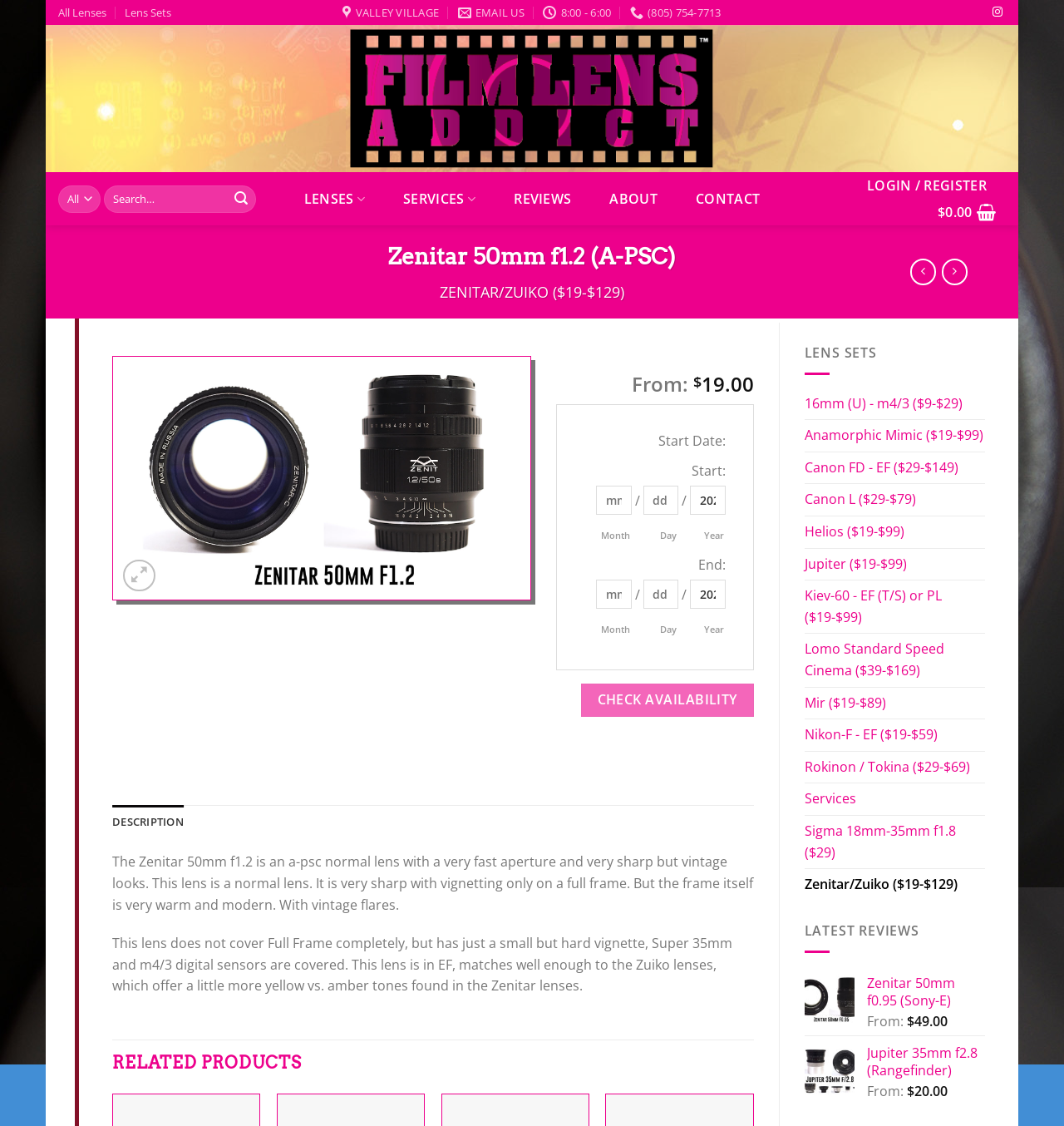What is the name of the lens being described on this page?
Give a single word or phrase answer based on the content of the image.

Zenitar 50mm f1.2